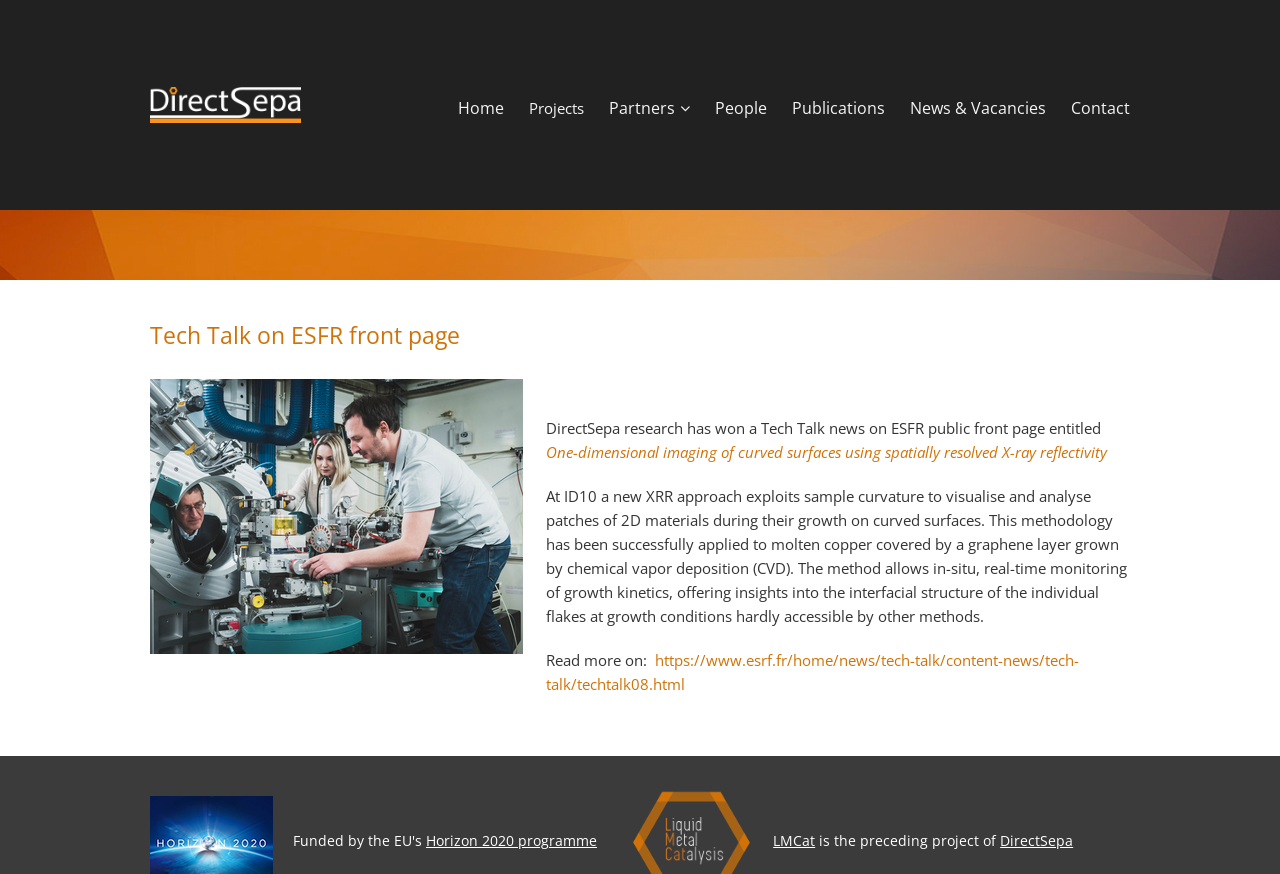Based on the visual content of the image, answer the question thoroughly: What is the title of the news article?

I examined the main content section and found a heading element with the text 'Tech Talk on ESFR front page', which appears to be the title of a news article.